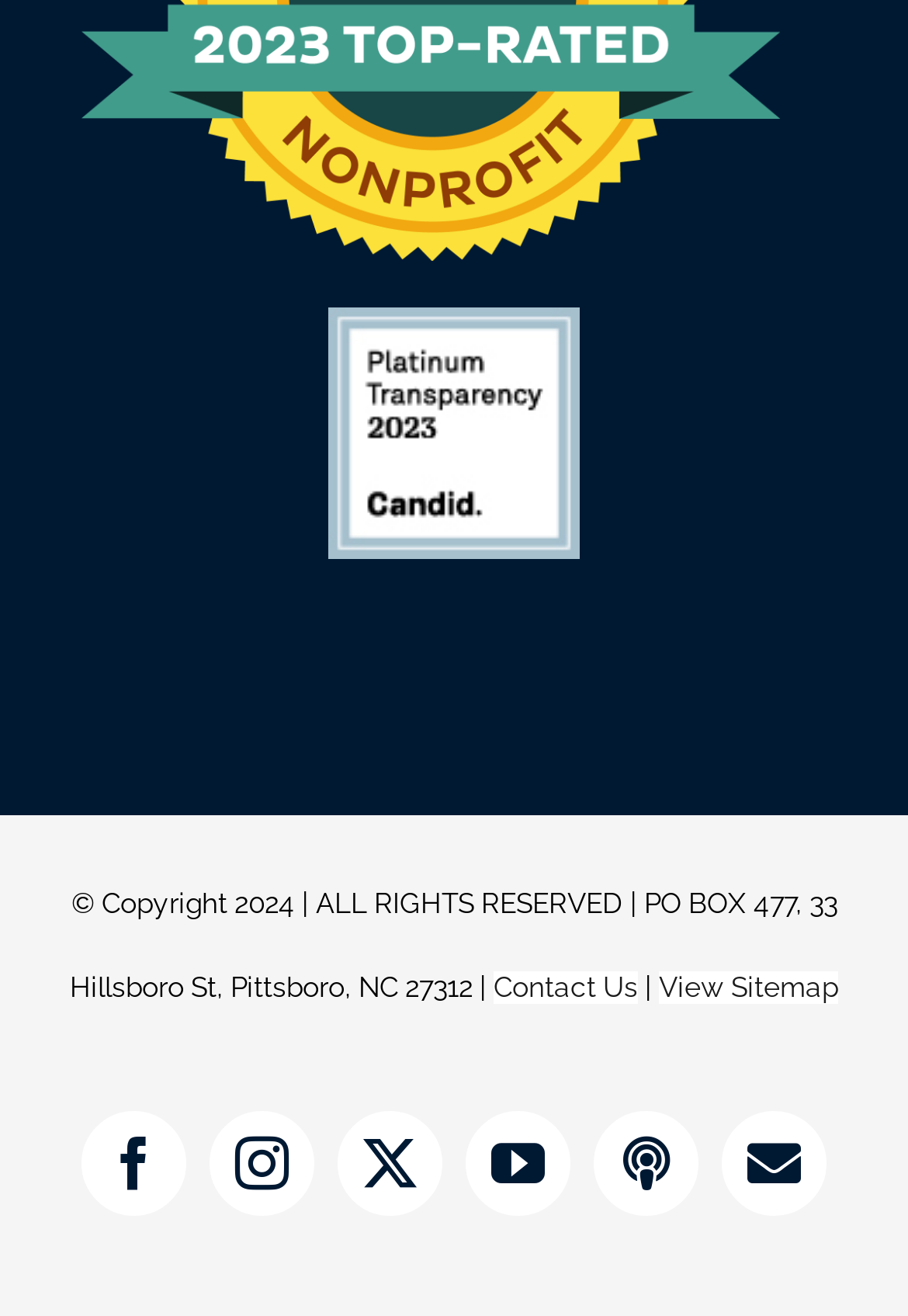Please find the bounding box coordinates of the element that you should click to achieve the following instruction: "Check the sitemap". The coordinates should be presented as four float numbers between 0 and 1: [left, top, right, bottom].

[0.726, 0.738, 0.923, 0.763]